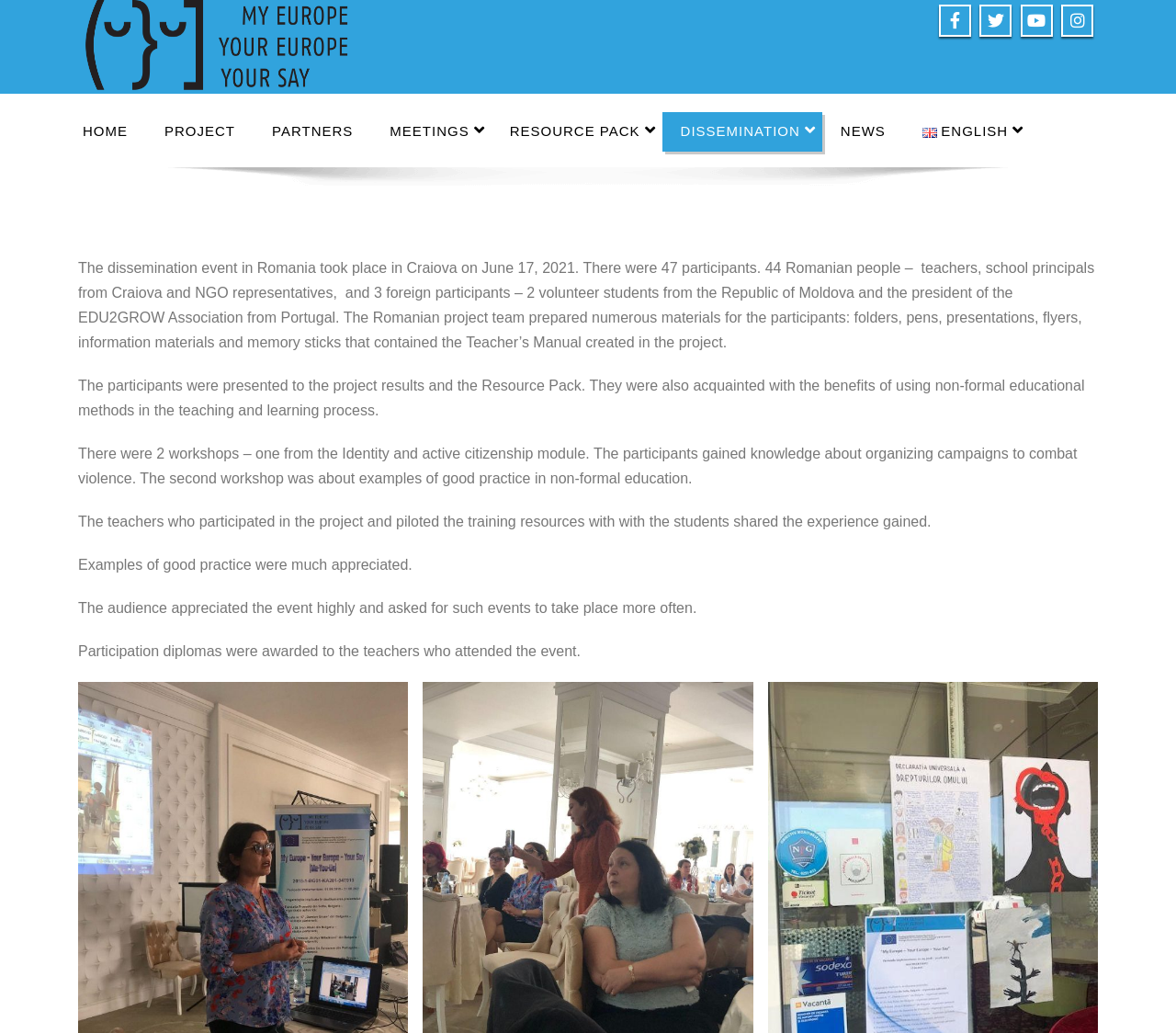Find the bounding box coordinates for the area that must be clicked to perform this action: "Click the English language selection".

[0.769, 0.109, 0.876, 0.146]